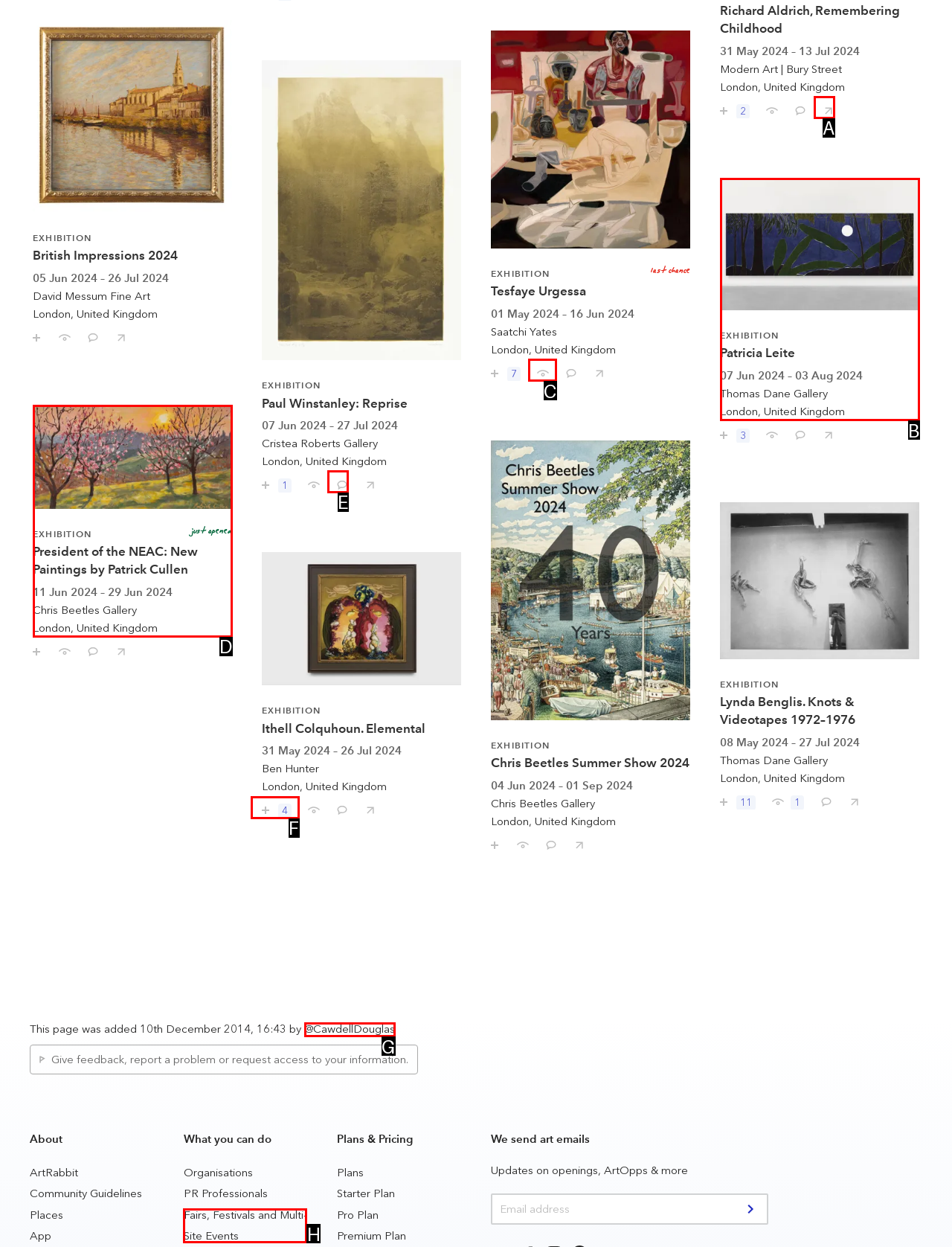Identify the HTML element that matches the description: @CawdellDouglas
Respond with the letter of the correct option.

G